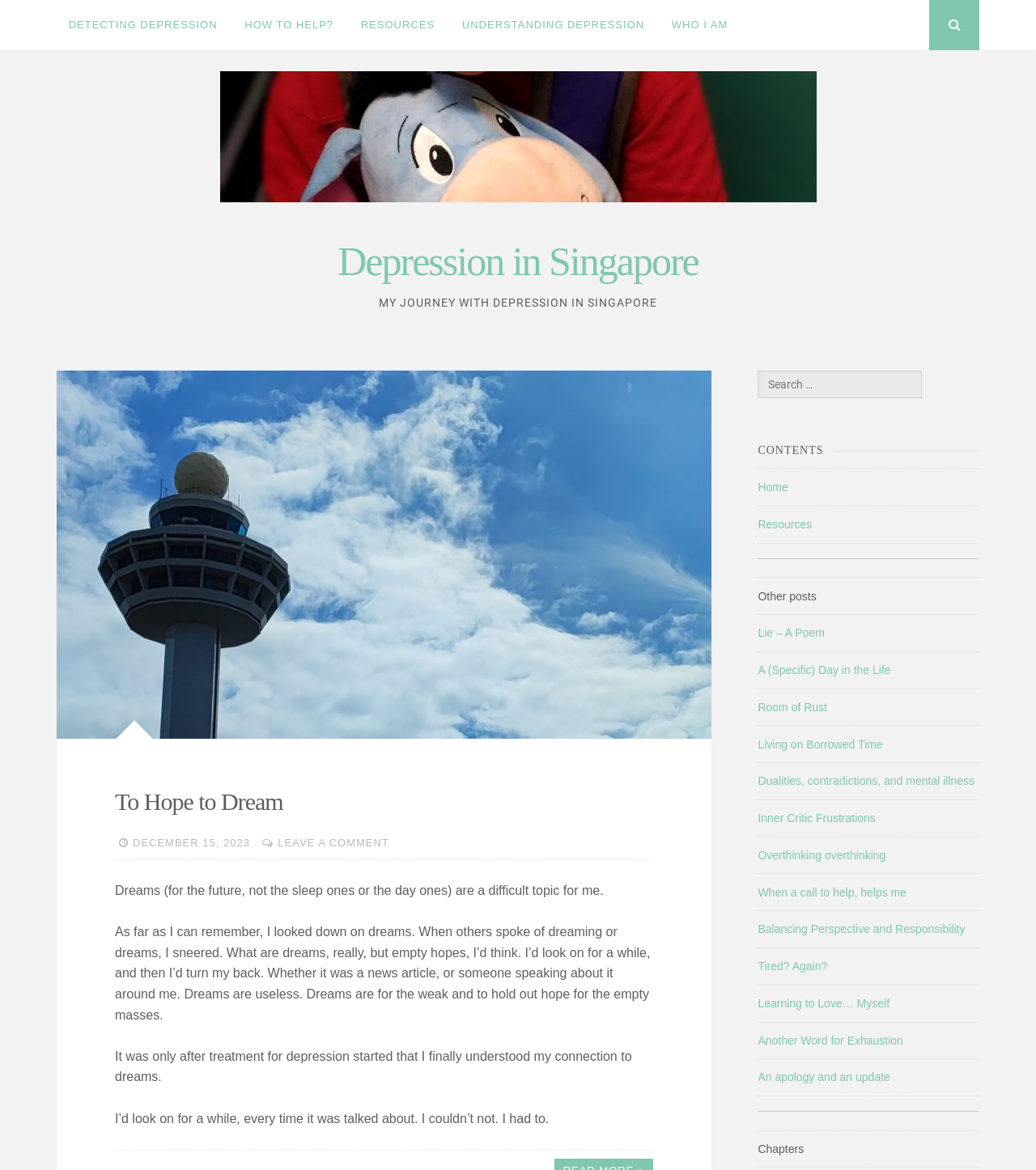Identify the bounding box of the UI element that matches this description: "Balancing Perspective and Responsibility".

[0.732, 0.789, 0.932, 0.8]